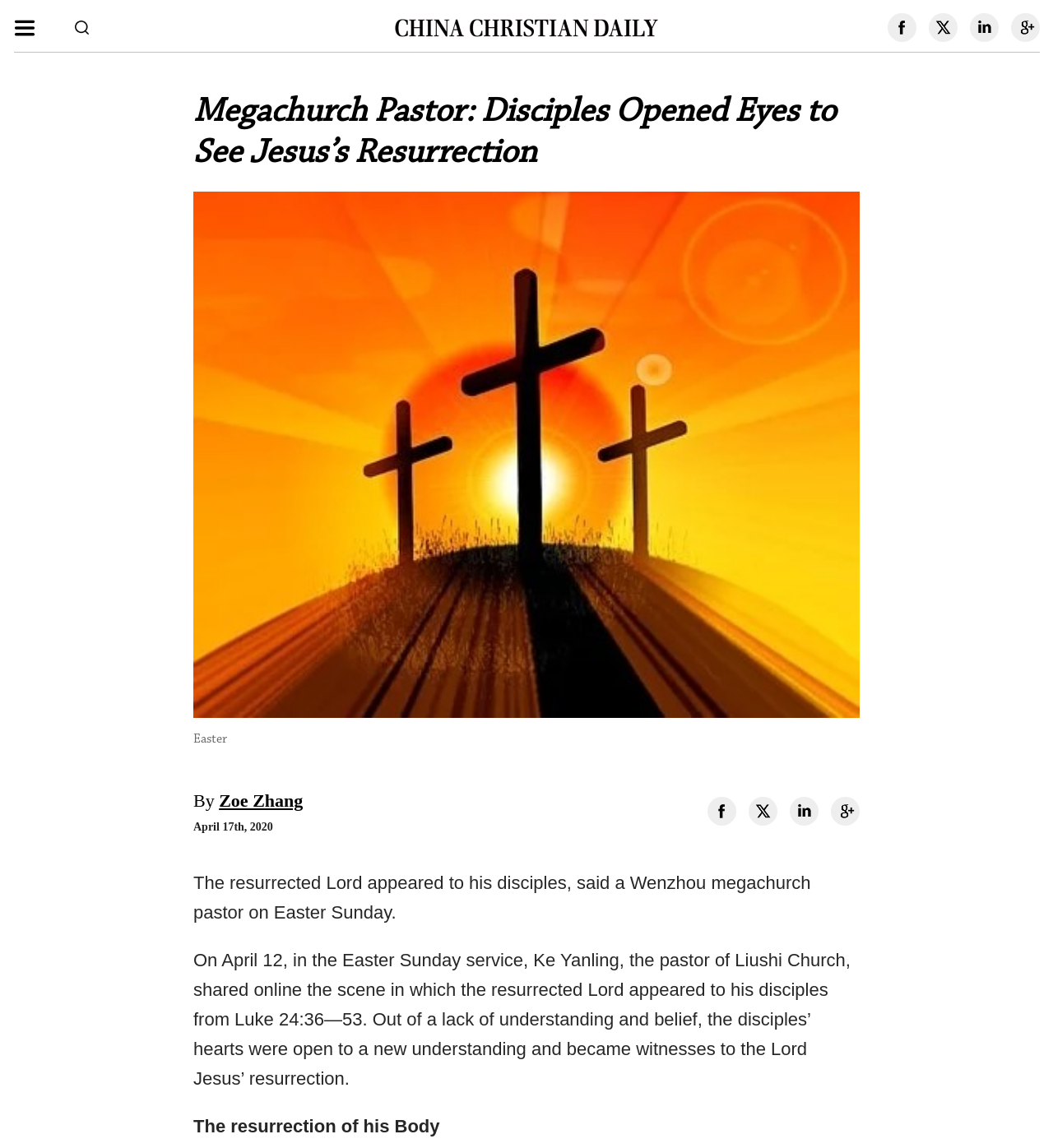Give a concise answer using only one word or phrase for this question:
What is the name of the pastor mentioned in the article?

Ke Yanling